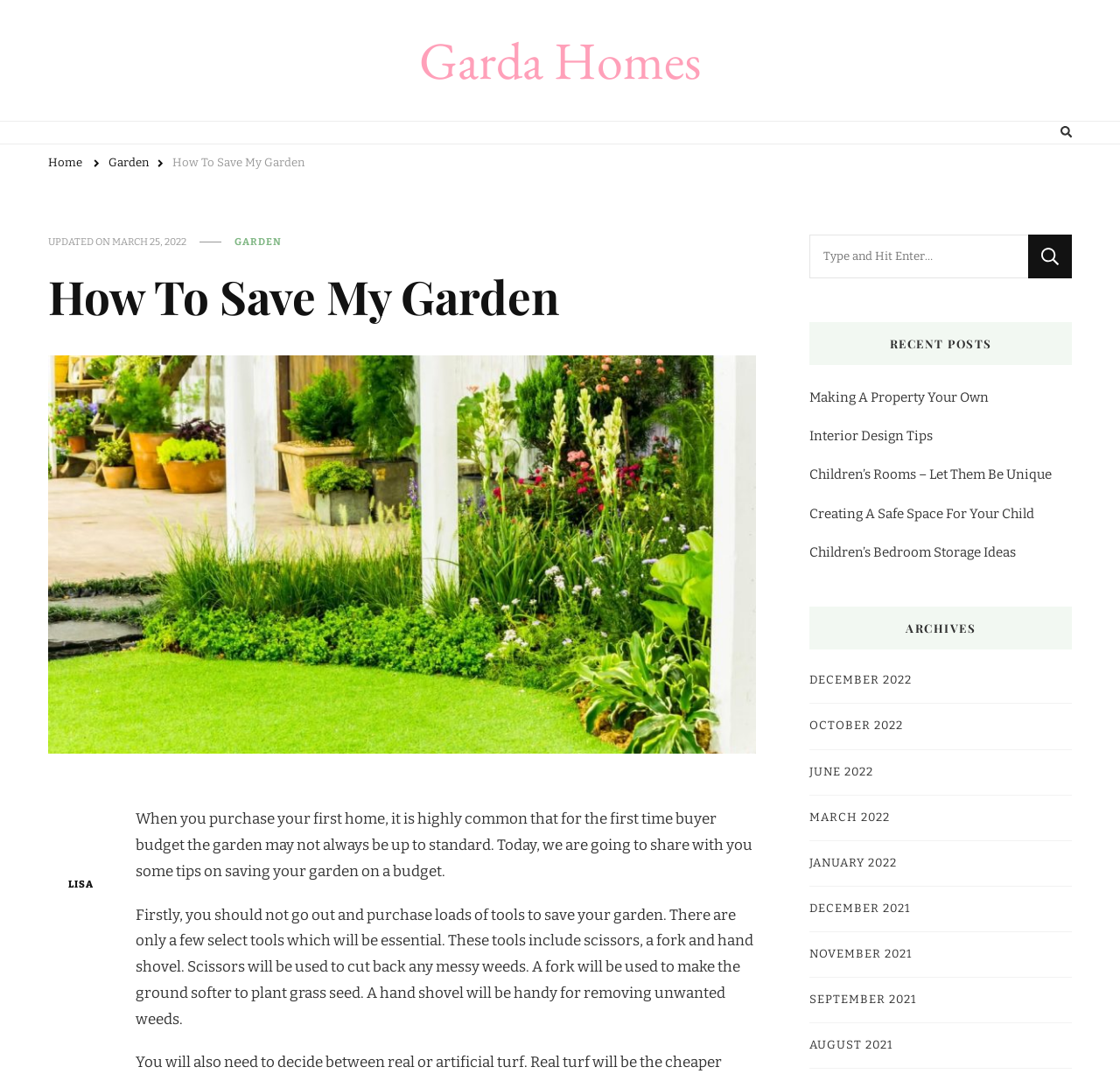Please identify the bounding box coordinates of the clickable element to fulfill the following instruction: "Click on the 'Home' link". The coordinates should be four float numbers between 0 and 1, i.e., [left, top, right, bottom].

[0.043, 0.147, 0.073, 0.16]